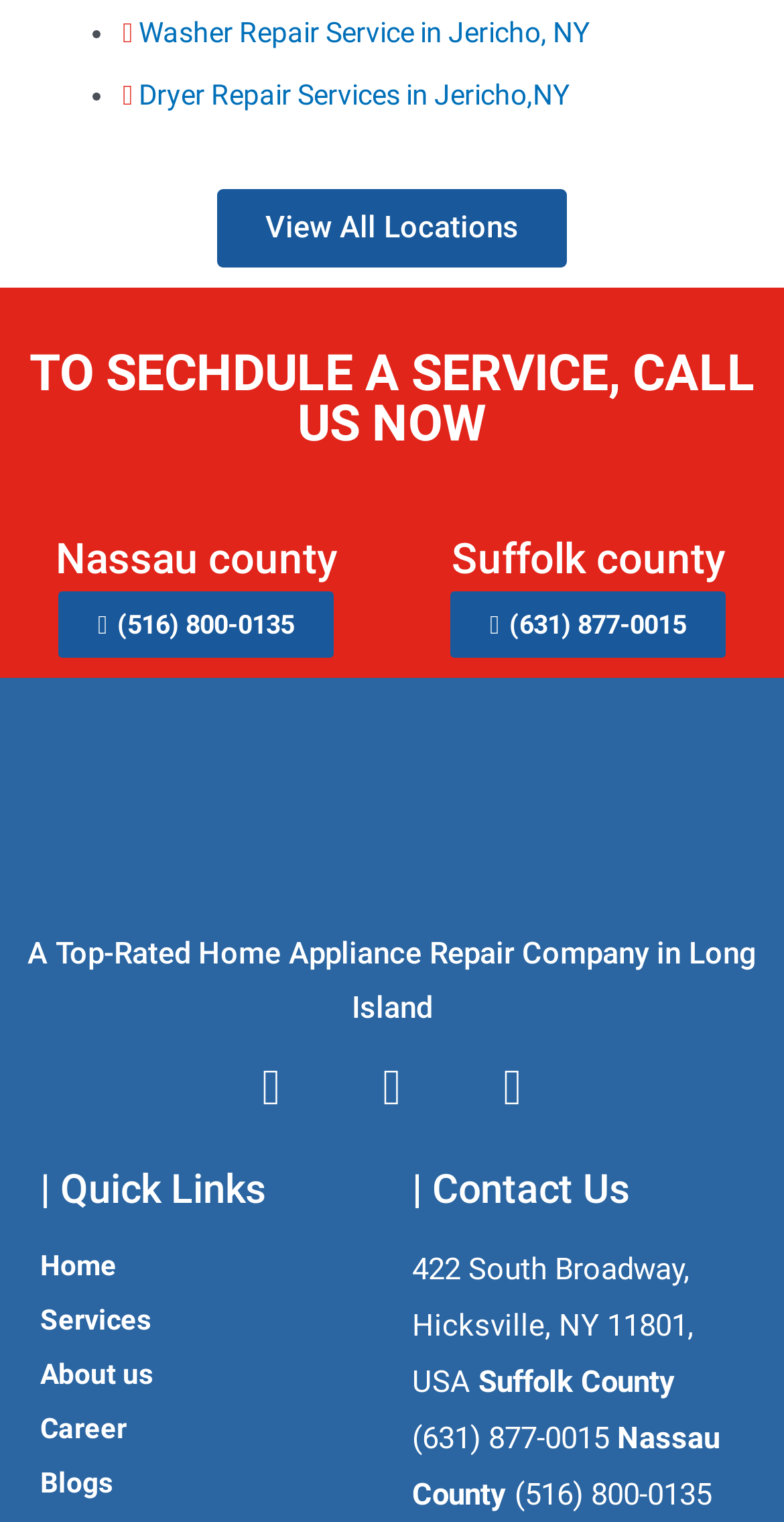Provide the bounding box coordinates for the area that should be clicked to complete the instruction: "Visit Marla Villas Facebook page".

None